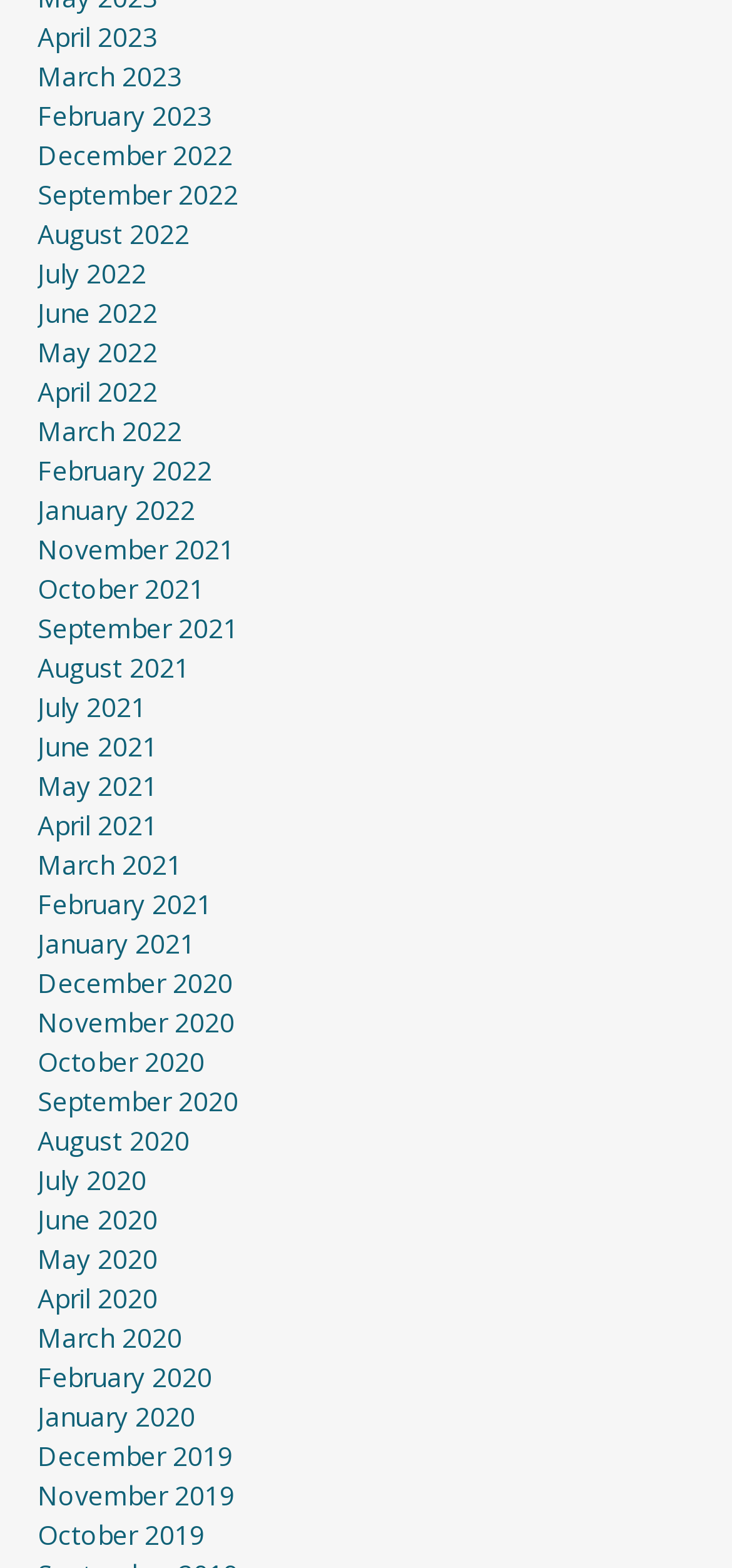Provide a one-word or one-phrase answer to the question:
What is the earliest month listed?

December 2019